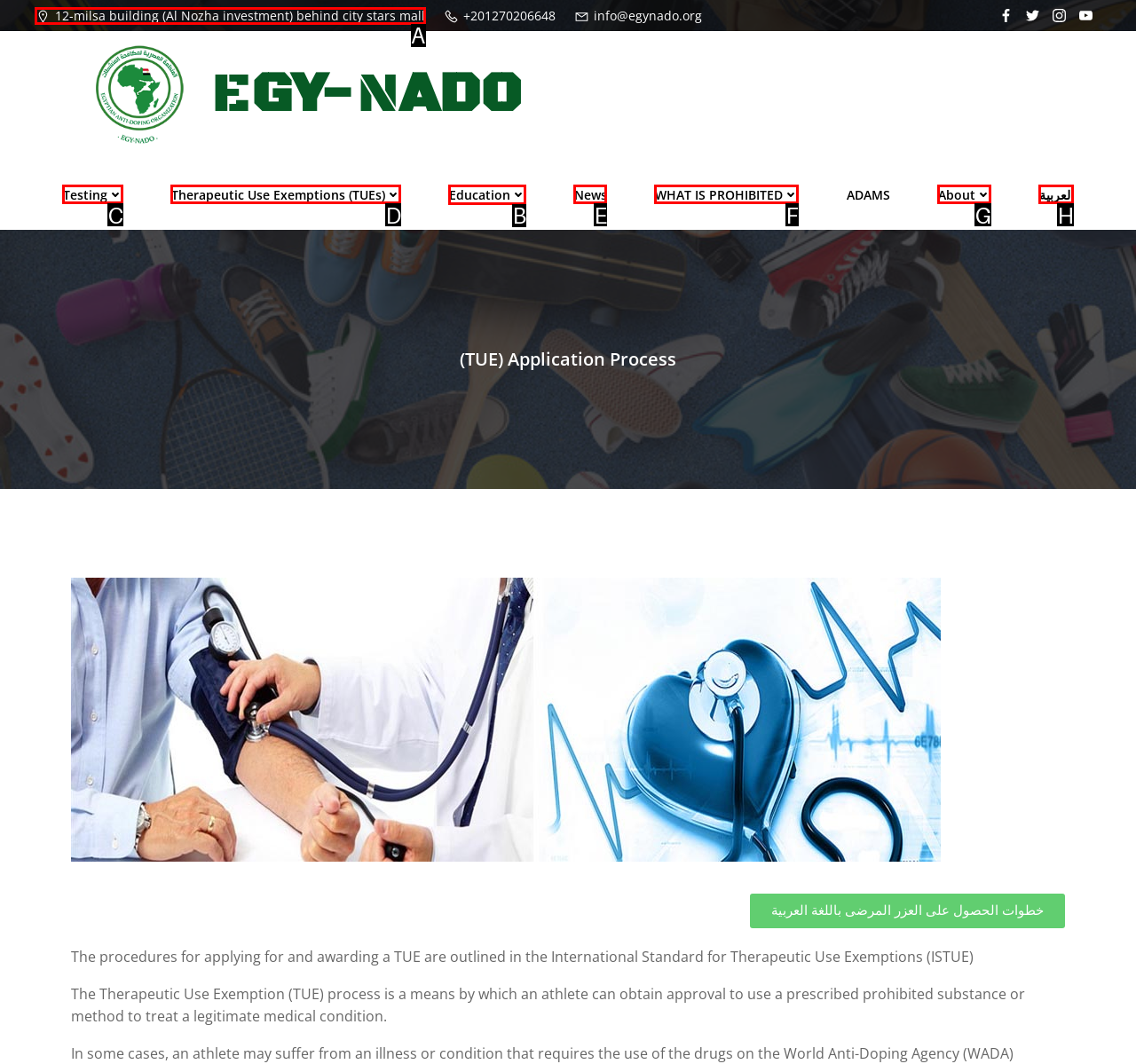Identify the letter of the UI element I need to click to carry out the following instruction: learn about the Education program

B